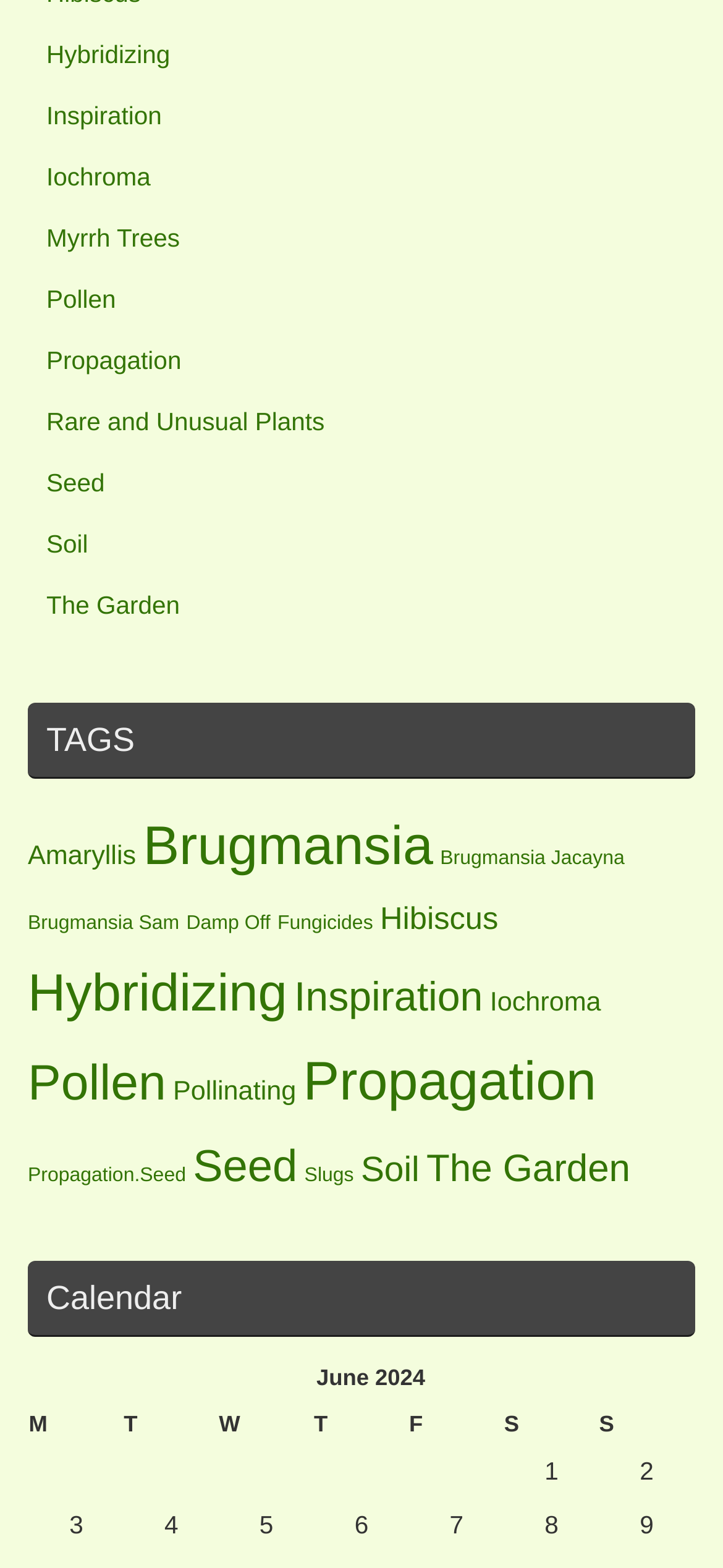Locate the bounding box coordinates of the element you need to click to accomplish the task described by this instruction: "Click on the 'The Garden' link".

[0.064, 0.377, 0.249, 0.395]